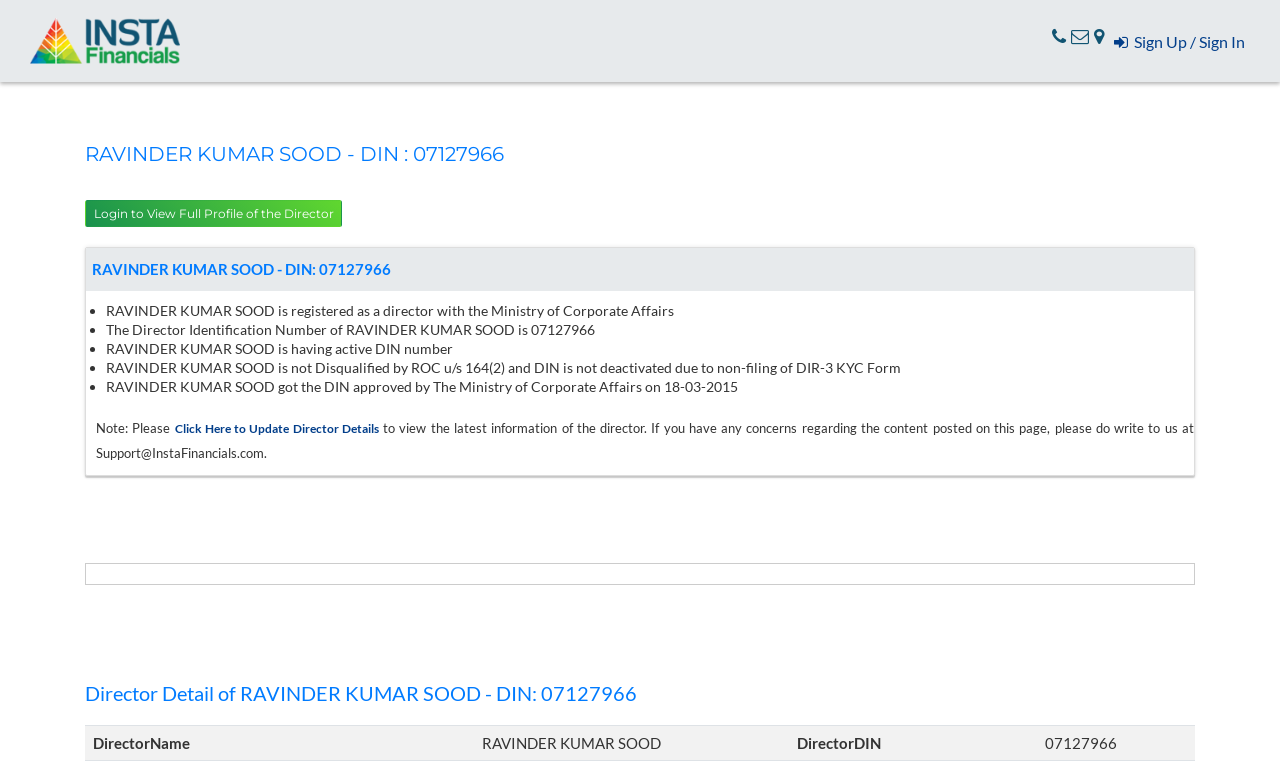Given the element description: "Sign Up / Sign In", predict the bounding box coordinates of this UI element. The coordinates must be four float numbers between 0 and 1, given as [left, top, right, bottom].

[0.866, 0.034, 0.977, 0.072]